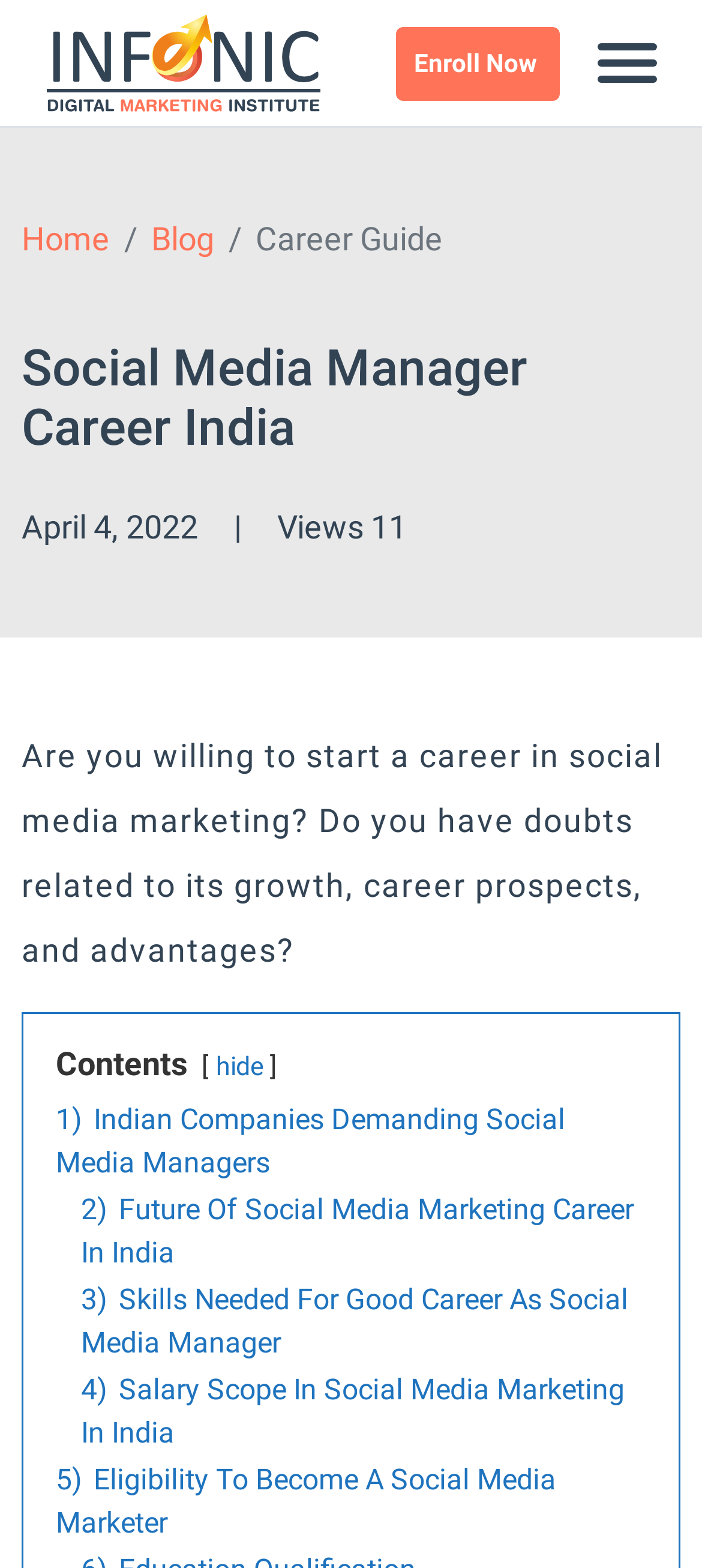Bounding box coordinates are given in the format (top-left x, top-left y, bottom-right x, bottom-right y). All values should be floating point numbers between 0 and 1. Provide the bounding box coordinate for the UI element described as: Home

[0.031, 0.14, 0.156, 0.164]